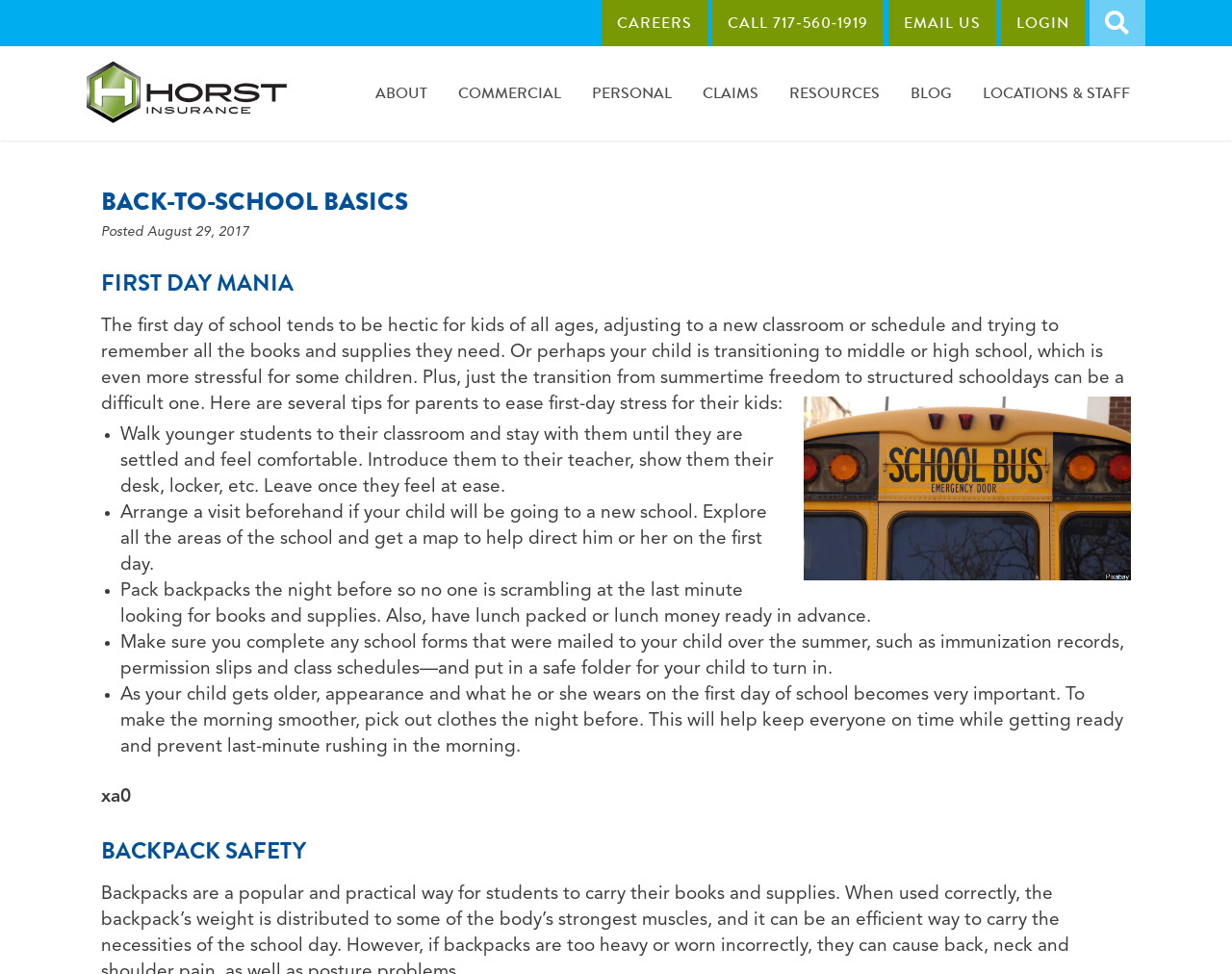Please determine the bounding box coordinates of the element to click in order to execute the following instruction: "Click the 'CALL 717-560-1919' link". The coordinates should be four float numbers between 0 and 1, specified as [left, top, right, bottom].

[0.578, 0.0, 0.717, 0.047]